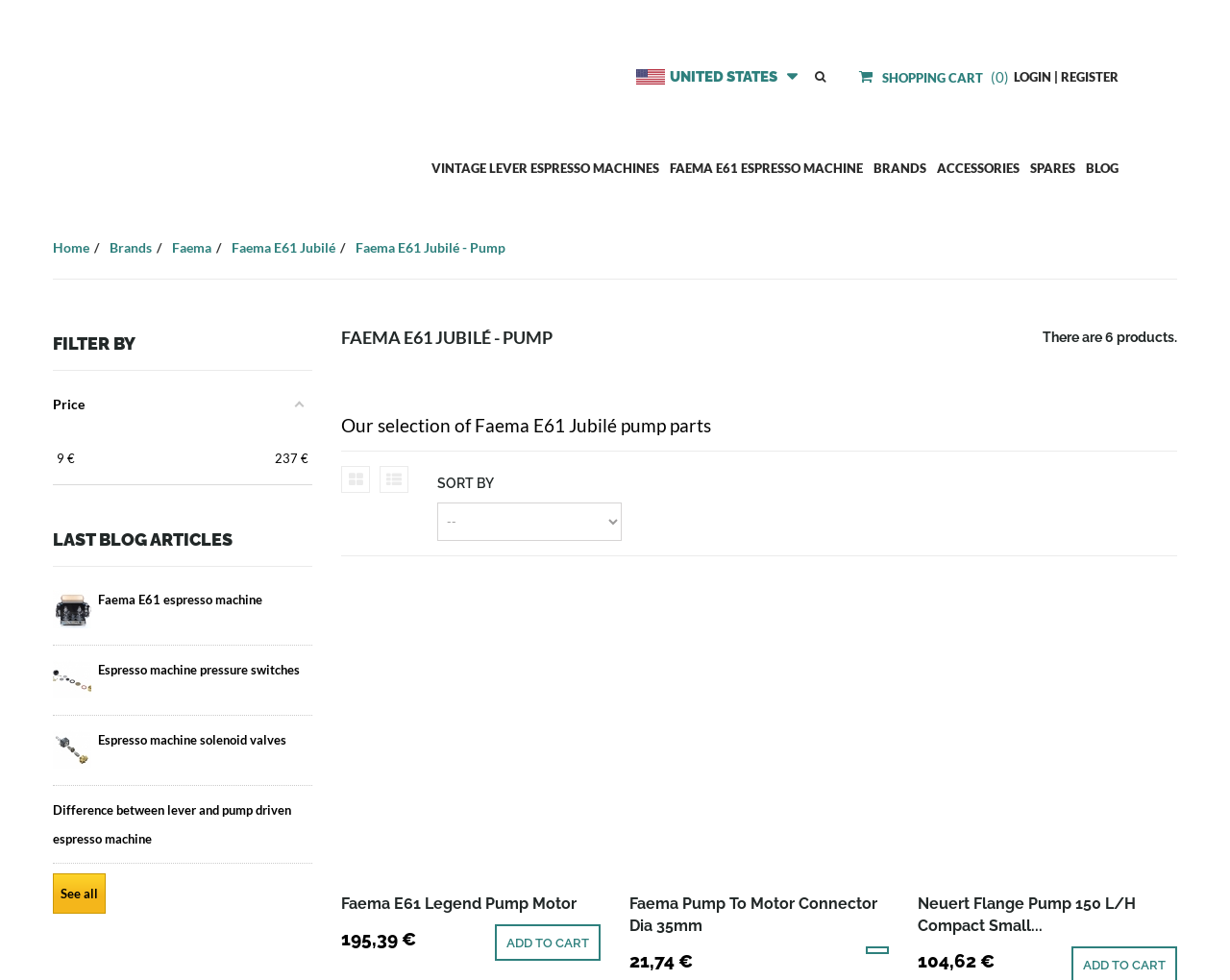From the webpage screenshot, identify the region described by Faema E61 espresso machine. Provide the bounding box coordinates as (top-left x, top-left y, bottom-right x, bottom-right y), with each value being a floating point number between 0 and 1.

[0.08, 0.605, 0.206, 0.62]